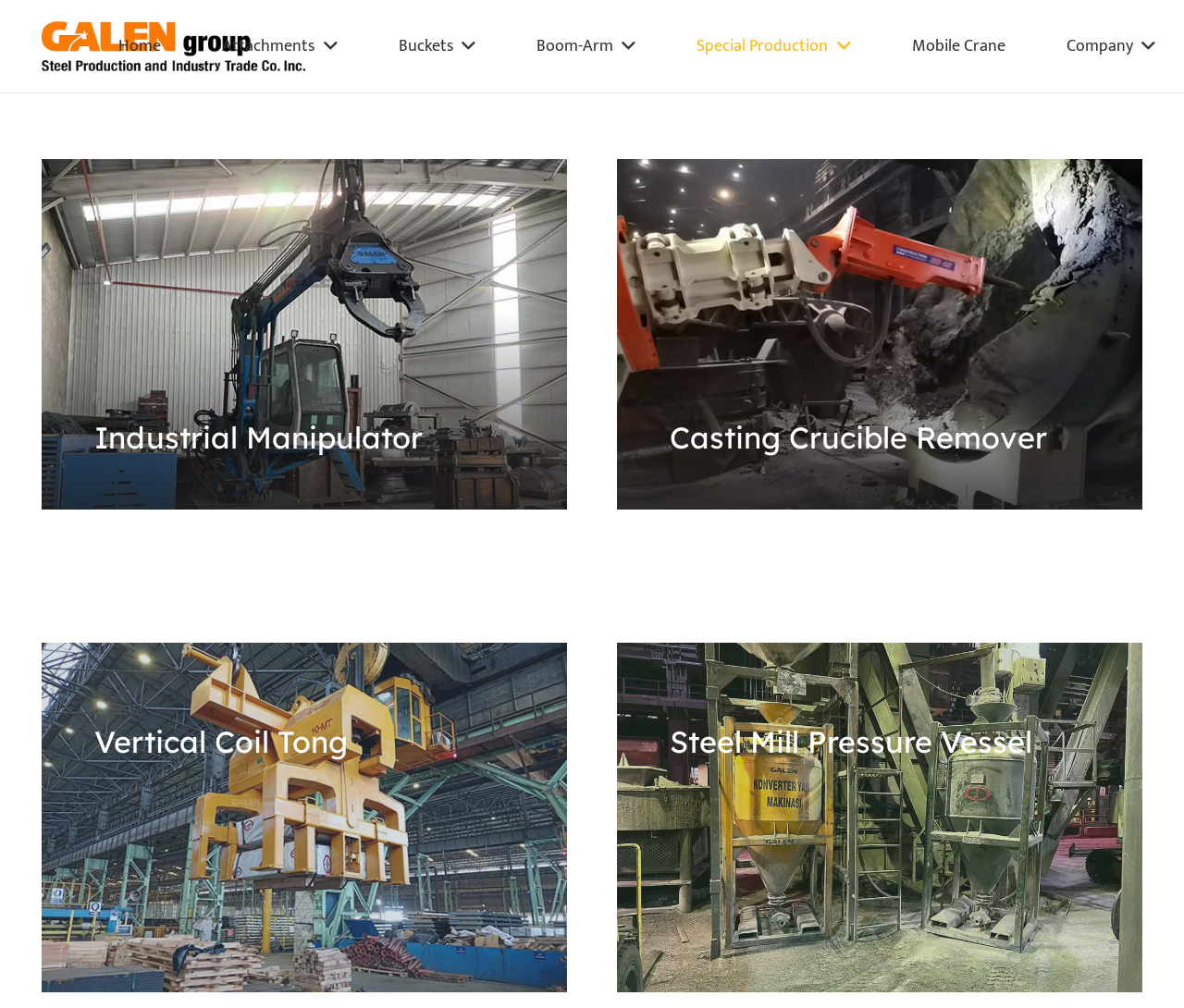How many products are described on this webpage?
Use the image to answer the question with a single word or phrase.

4